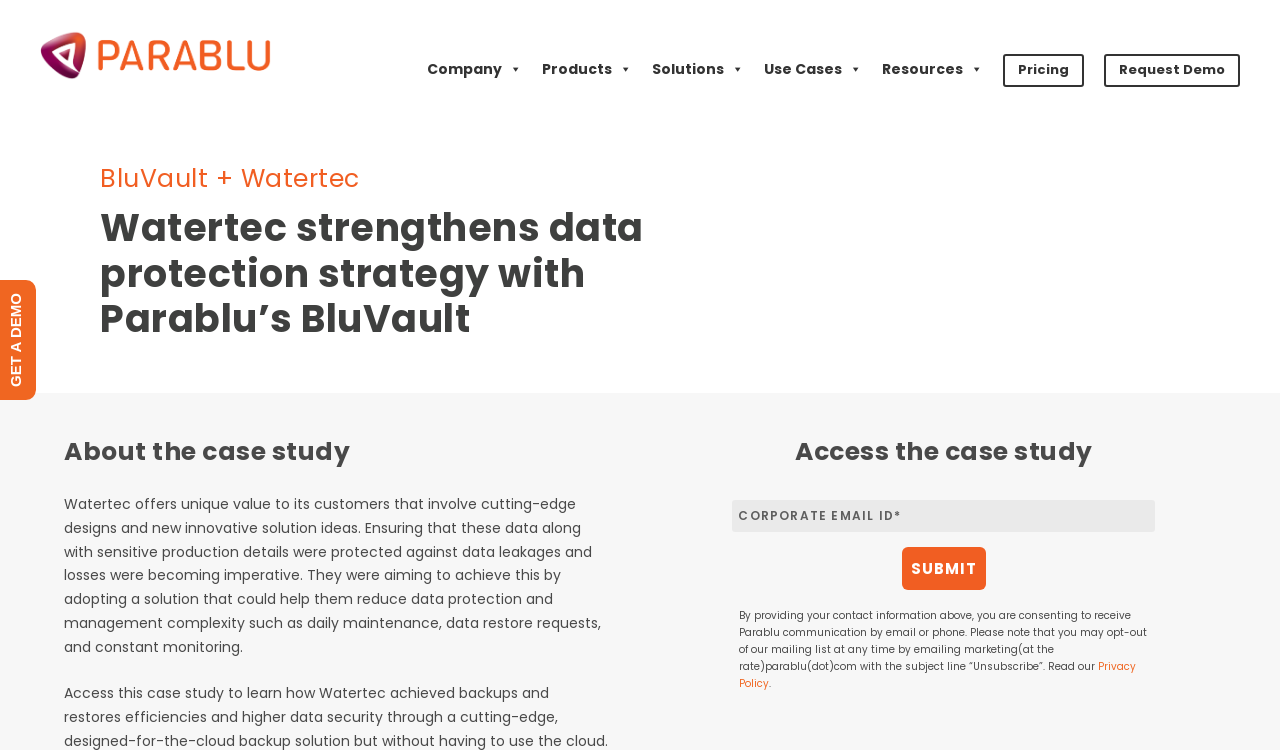What is the name of the solution used by Watertec?
Using the visual information, respond with a single word or phrase.

BluVault